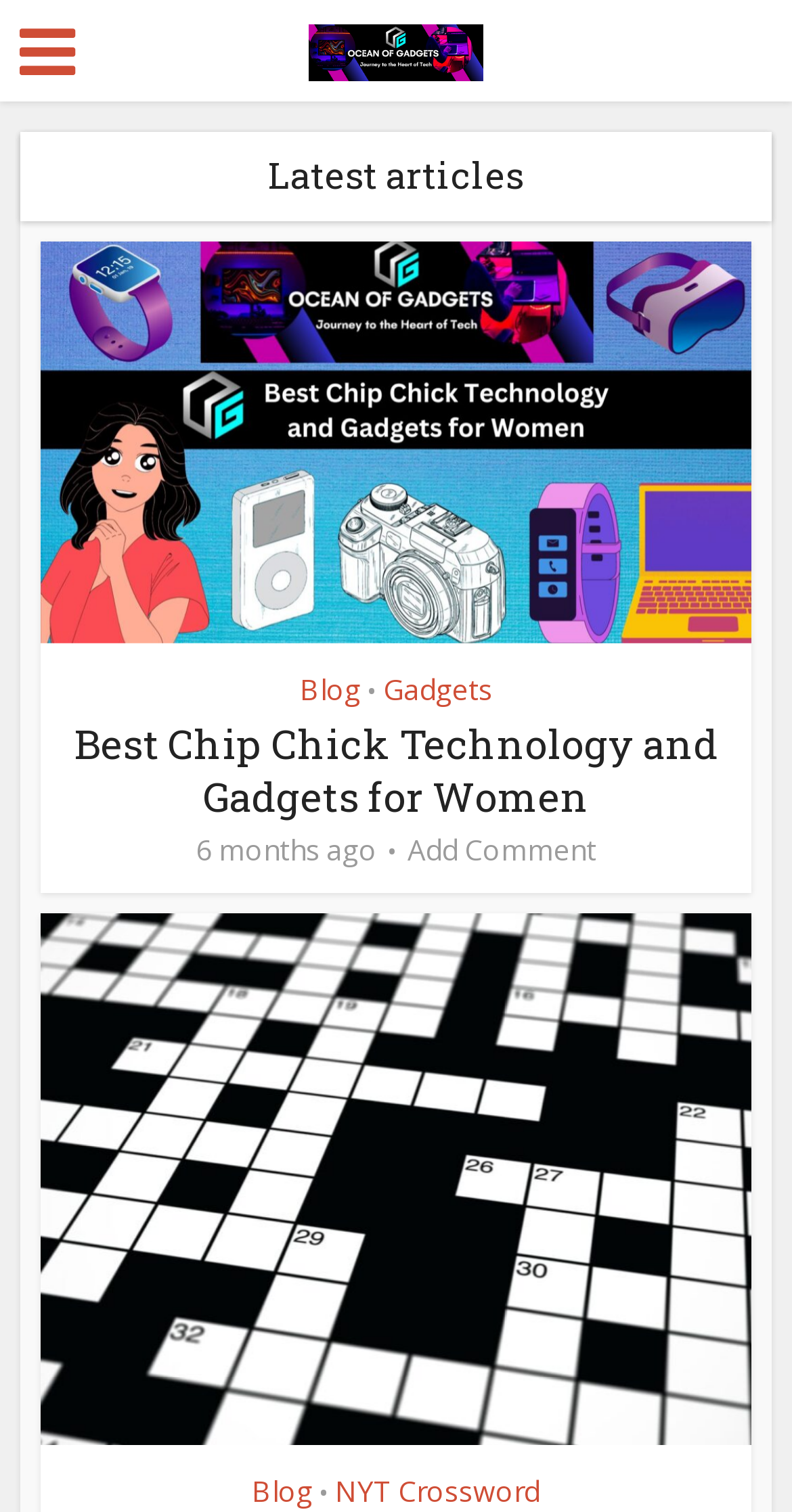Explain the webpage's design and content in an elaborate manner.

The webpage is titled "OCEAN OF GADGETS »" and features a prominent heading with the same title at the top center of the page. Below the heading, there is a link with a font awesome icon on the top left corner. 

The main content of the page is divided into sections, with a heading "Latest articles" located at the top left corner. Below this heading, there is an article section that takes up most of the page's width. Within this section, there is a large image on top, followed by a header with links to "Blog" and "Gadgets" on the right side. 

The article's title, "Best Chip Chick Technology and Gadgets for Women", is a heading located below the image, and it is also a link. The article's content is not explicitly described, but there is a timestamp "6 months ago" and a link to "Add Comment" below the title. 

At the bottom of the article section, there is another large image, which appears to be a photo of a person. On the bottom left corner, there are links to "Blog" and "NYT Crossword", separated by a bullet point.